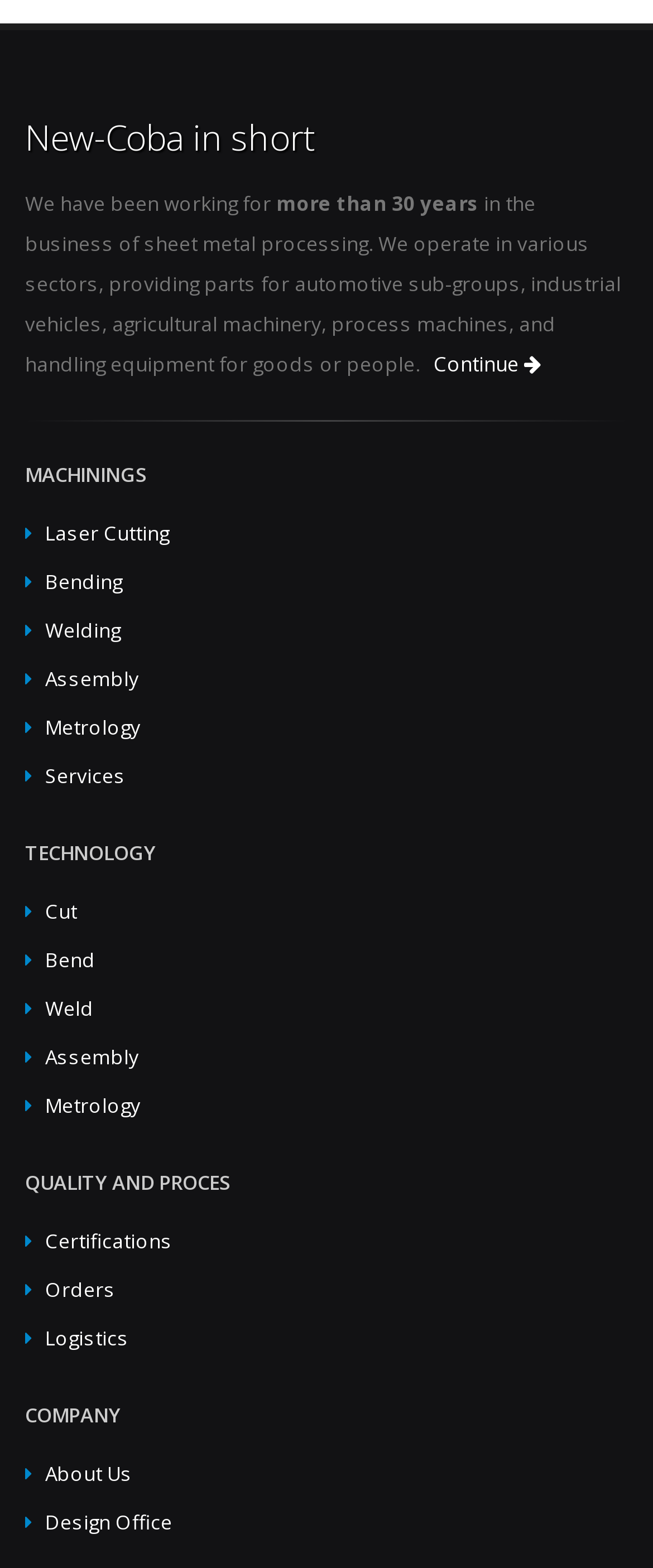Given the element description, predict the bounding box coordinates in the format (top-left x, top-left y, bottom-right x, bottom-right y), using floating point numbers between 0 and 1: Weld

[0.069, 0.634, 0.144, 0.651]